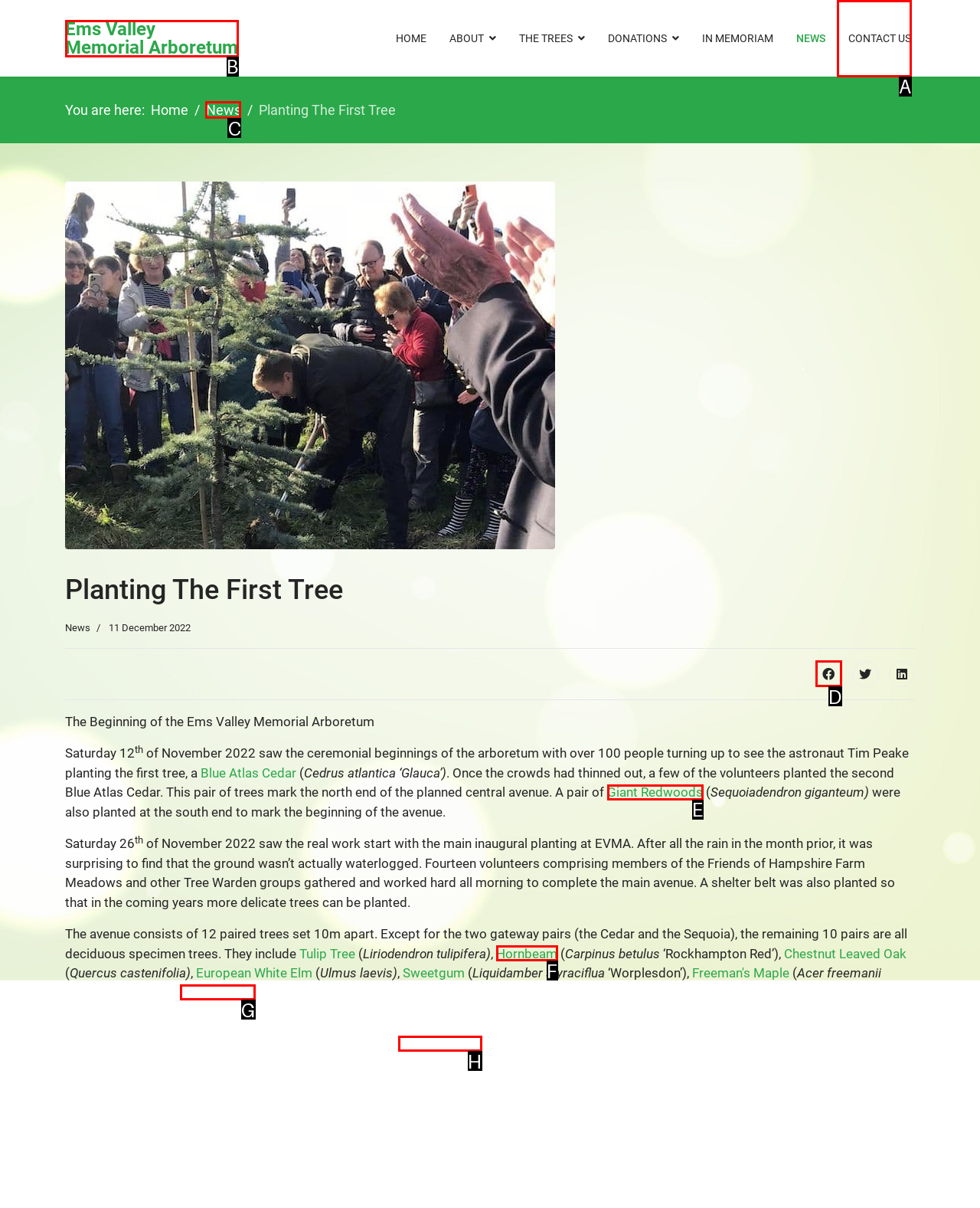To complete the instruction: View the 'NEWS' category, which HTML element should be clicked?
Respond with the option's letter from the provided choices.

C